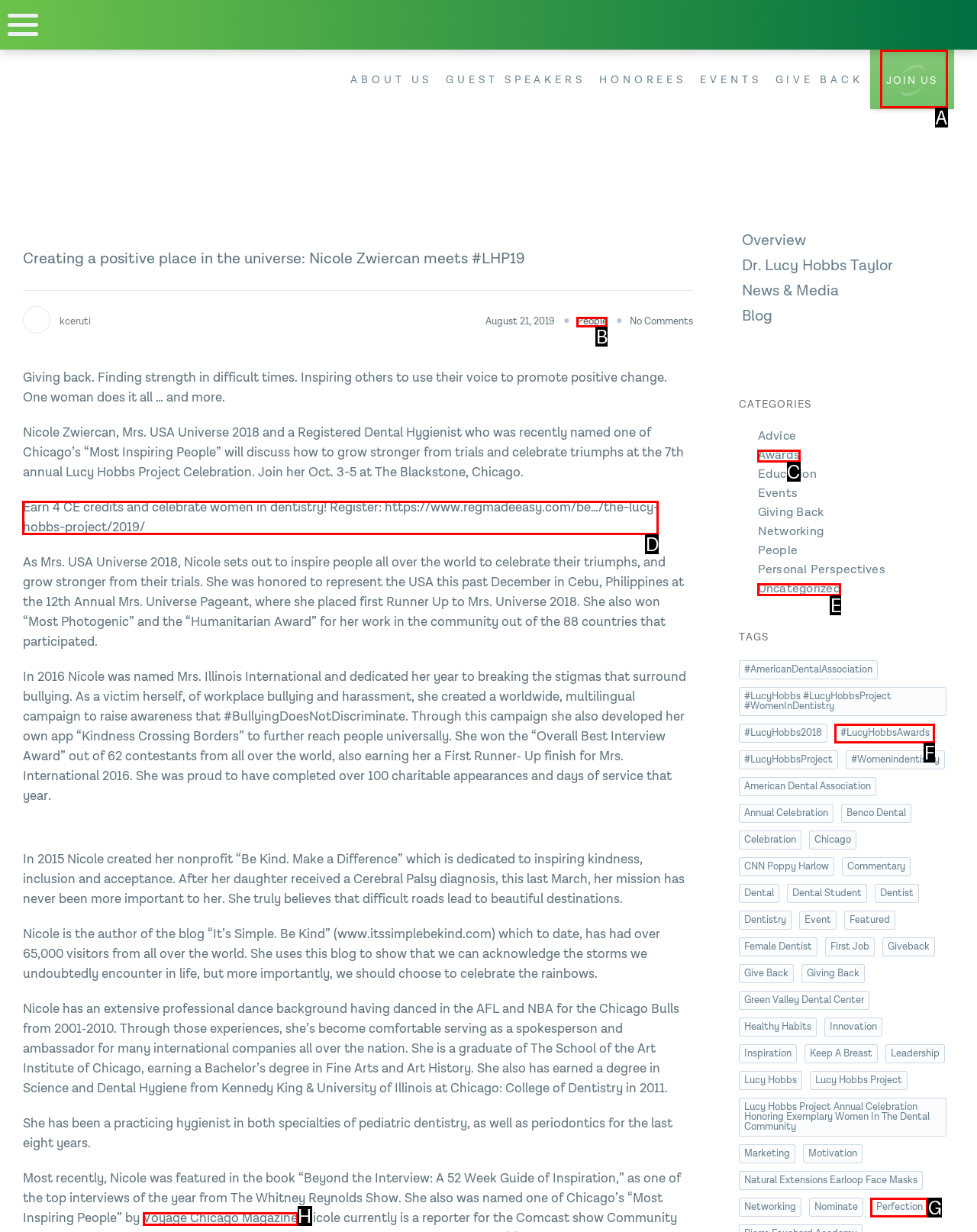Determine which HTML element to click to execute the following task: Register for the event Answer with the letter of the selected option.

D